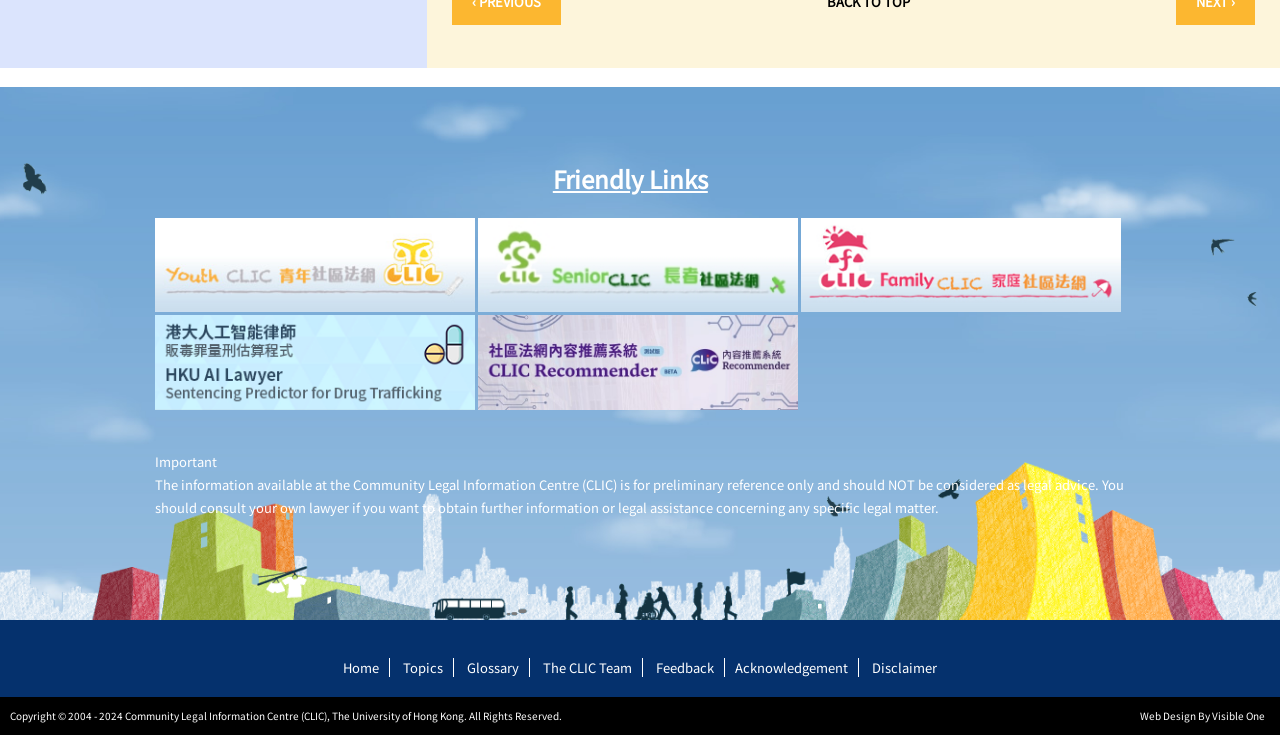Identify the bounding box coordinates for the UI element described as: "alt="Image 5"".

[0.374, 0.345, 0.624, 0.371]